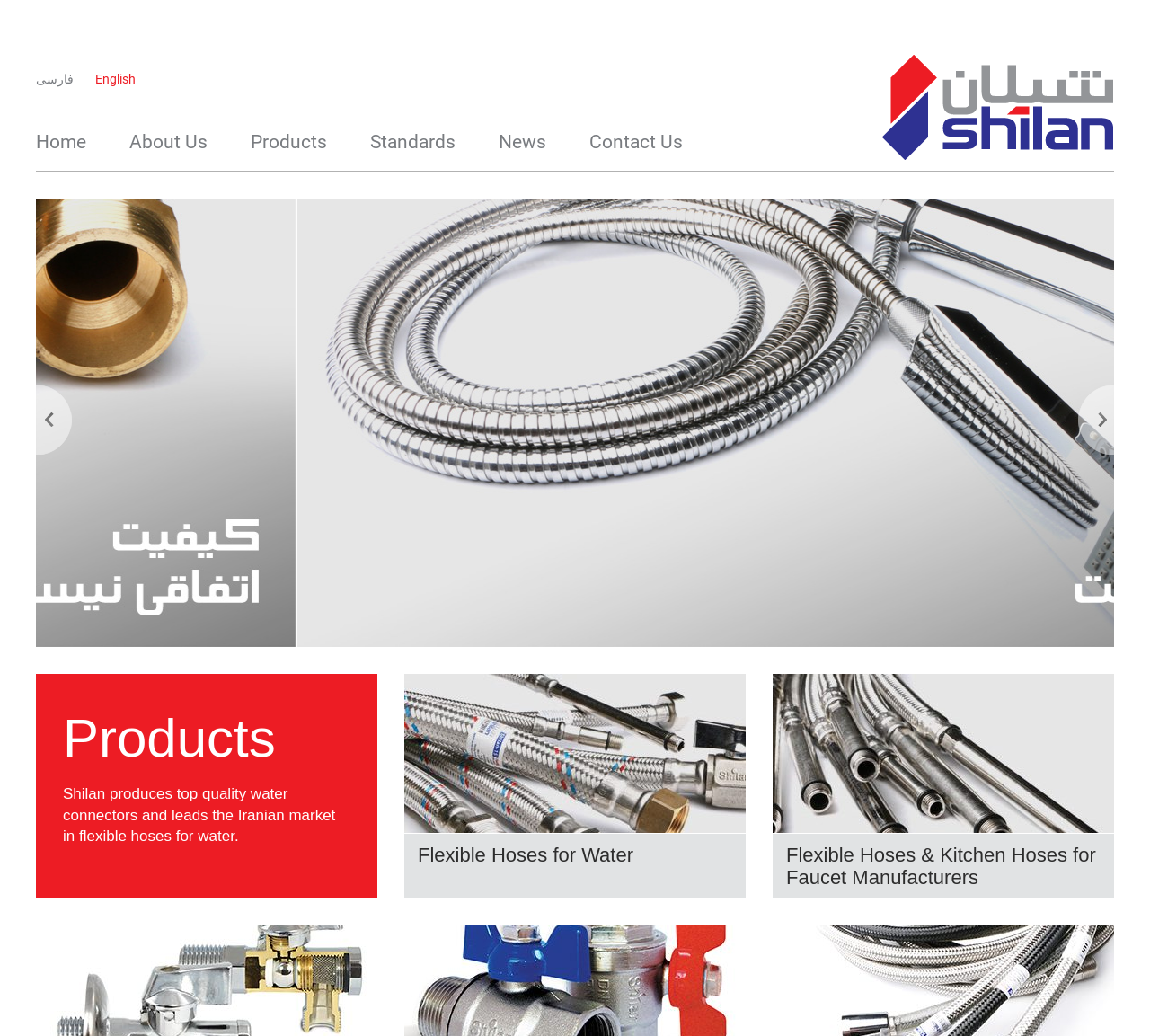Create a detailed narrative describing the layout and content of the webpage.

The webpage is the home page of Shilan Co, a company that produces top-quality water connectors and leads the Iranian market in flexible hoses for water. 

At the top left corner, there are three language options: فارسی (Persian), English, and a link to the Home page. To the right of these options, there are links to other pages, including About Us, Products, Standards, News, and Contact Us. 

Below these links, there is a heading that reads "Products" and a brief description of the company's products. Underneath this description, there are two sections, each containing an image and a link to a specific product category. The first section is about flexible hoses for water, and the second section is about flexible hoses and kitchen hoses for faucet manufacturers. 

At the bottom of the page, there are three social media links, one on the left, one in the center, and one on the right.